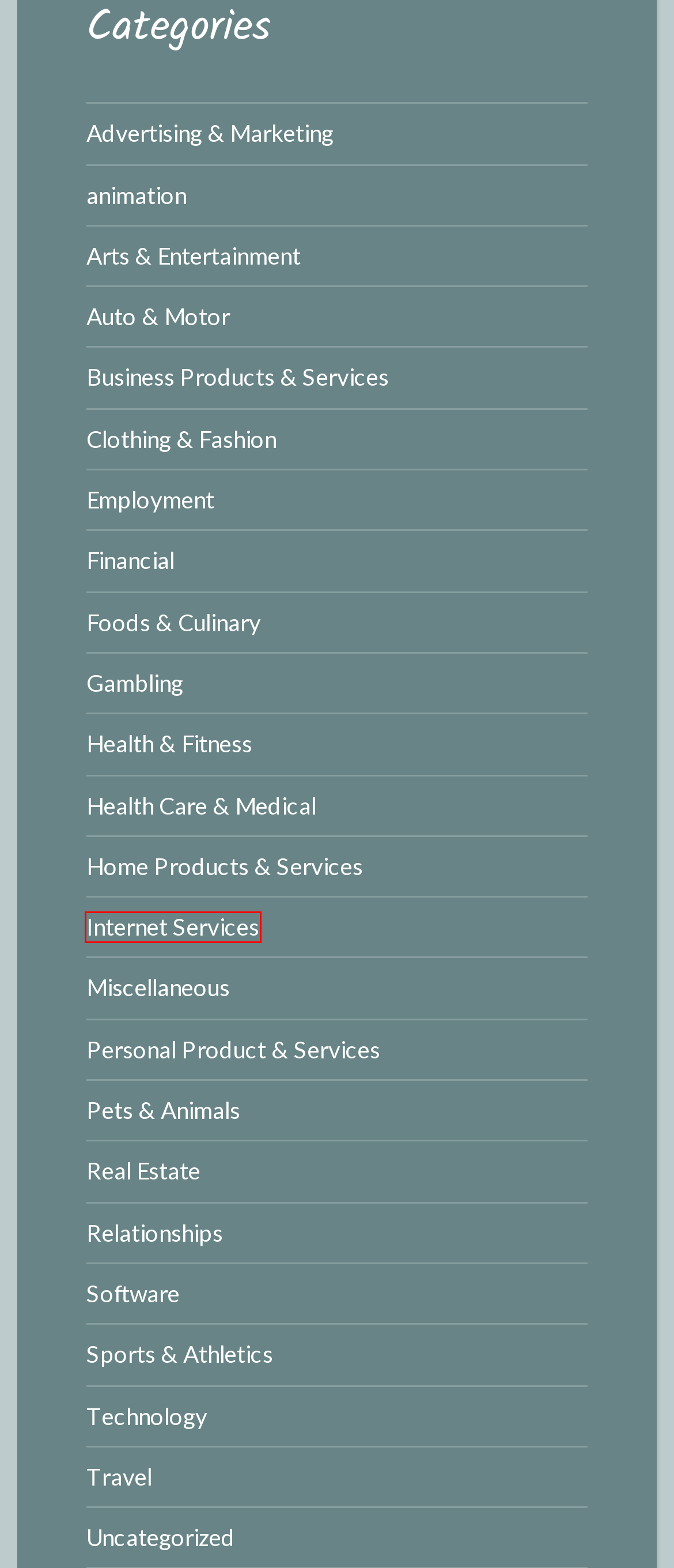A screenshot of a webpage is provided, featuring a red bounding box around a specific UI element. Identify the webpage description that most accurately reflects the new webpage after interacting with the selected element. Here are the candidates:
A. Software – Articles about Animation
B. Real Estate – Articles about Animation
C. Personal Product & Services – Articles about Animation
D. animation – Articles about Animation
E. Internet Services – Articles about Animation
F. Miscellaneous – Articles about Animation
G. Auto & Motor – Articles about Animation
H. Employment – Articles about Animation

E